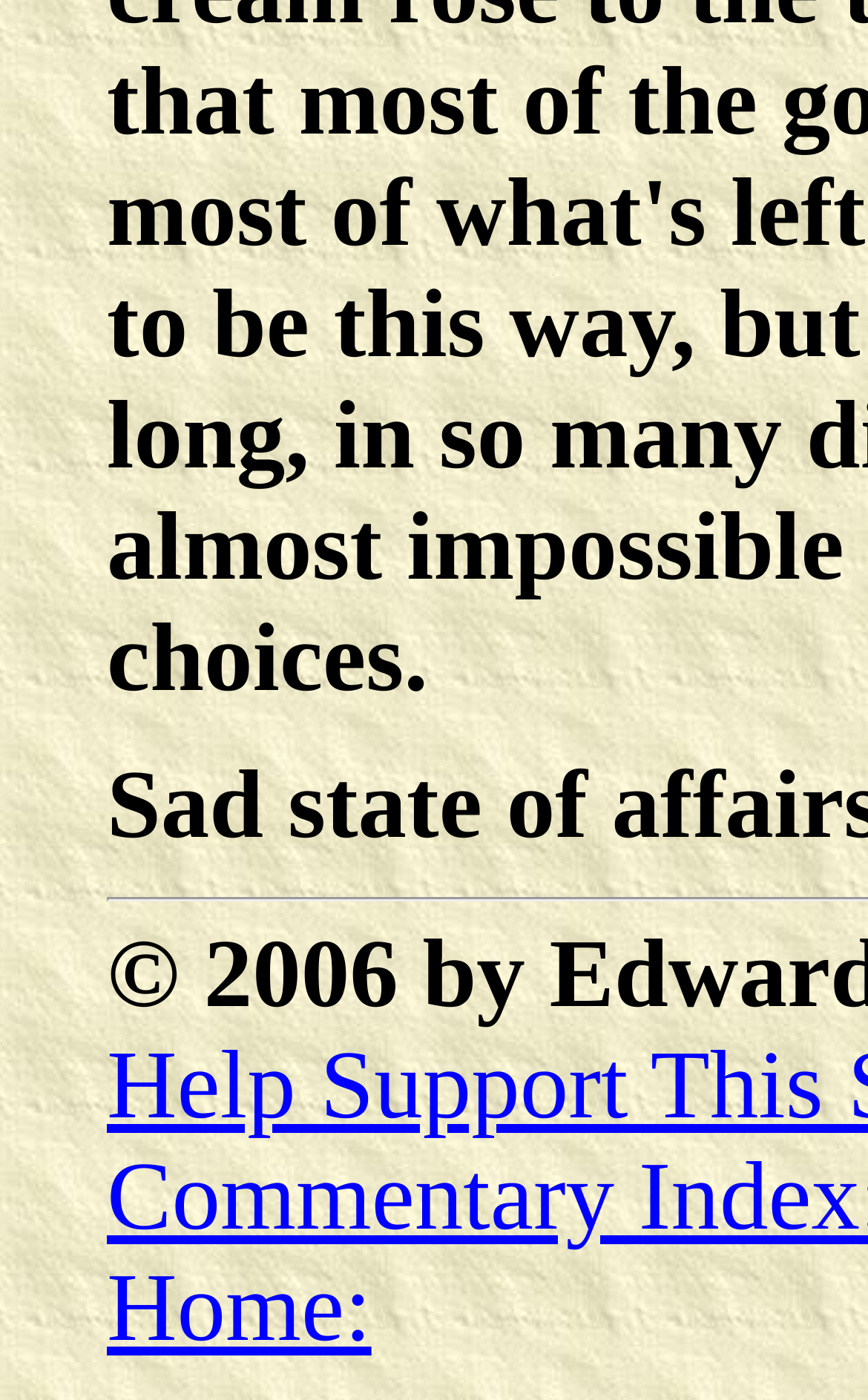Bounding box coordinates are given in the format (top-left x, top-left y, bottom-right x, bottom-right y). All values should be floating point numbers between 0 and 1. Provide the bounding box coordinate for the UI element described as: Home:

[0.123, 0.896, 0.428, 0.972]